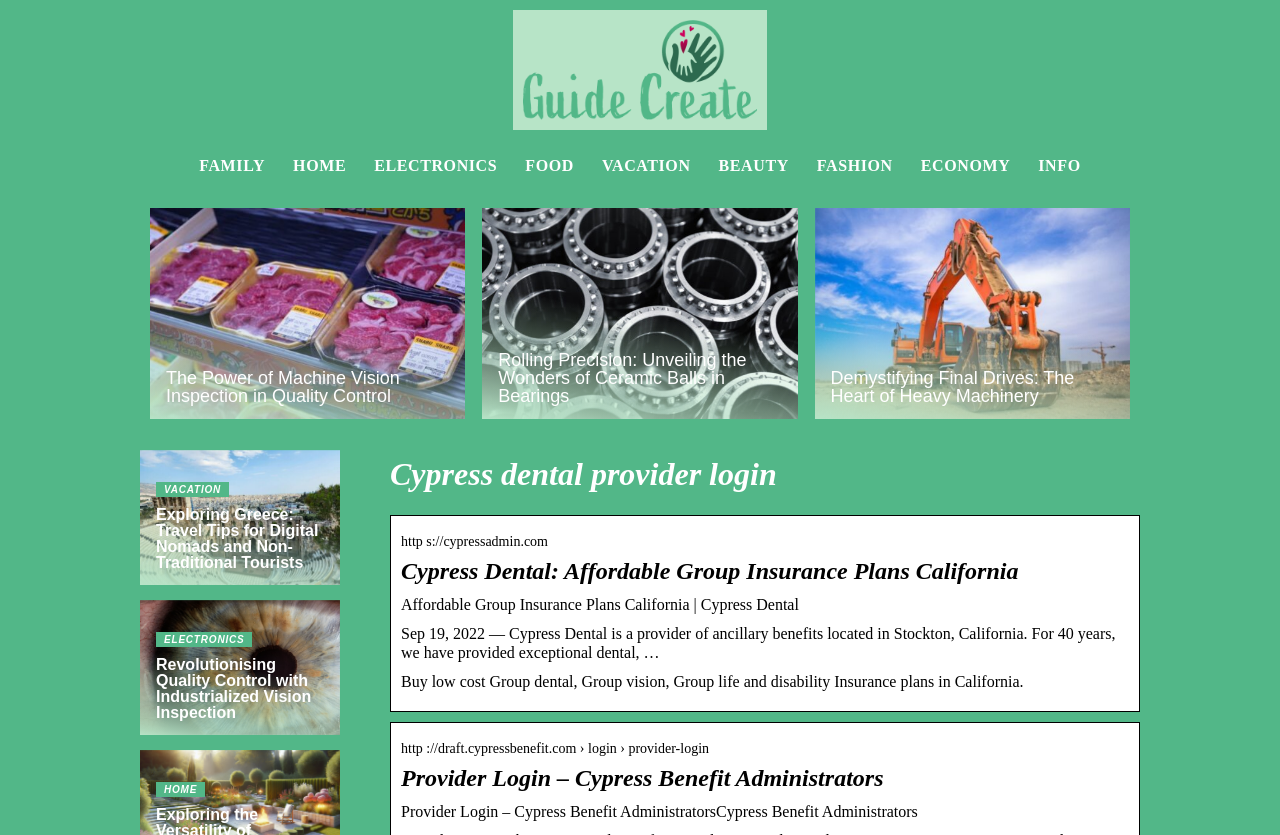Answer the following query with a single word or phrase:
What is the purpose of Cypress Dental?

Provider of ancillary benefits